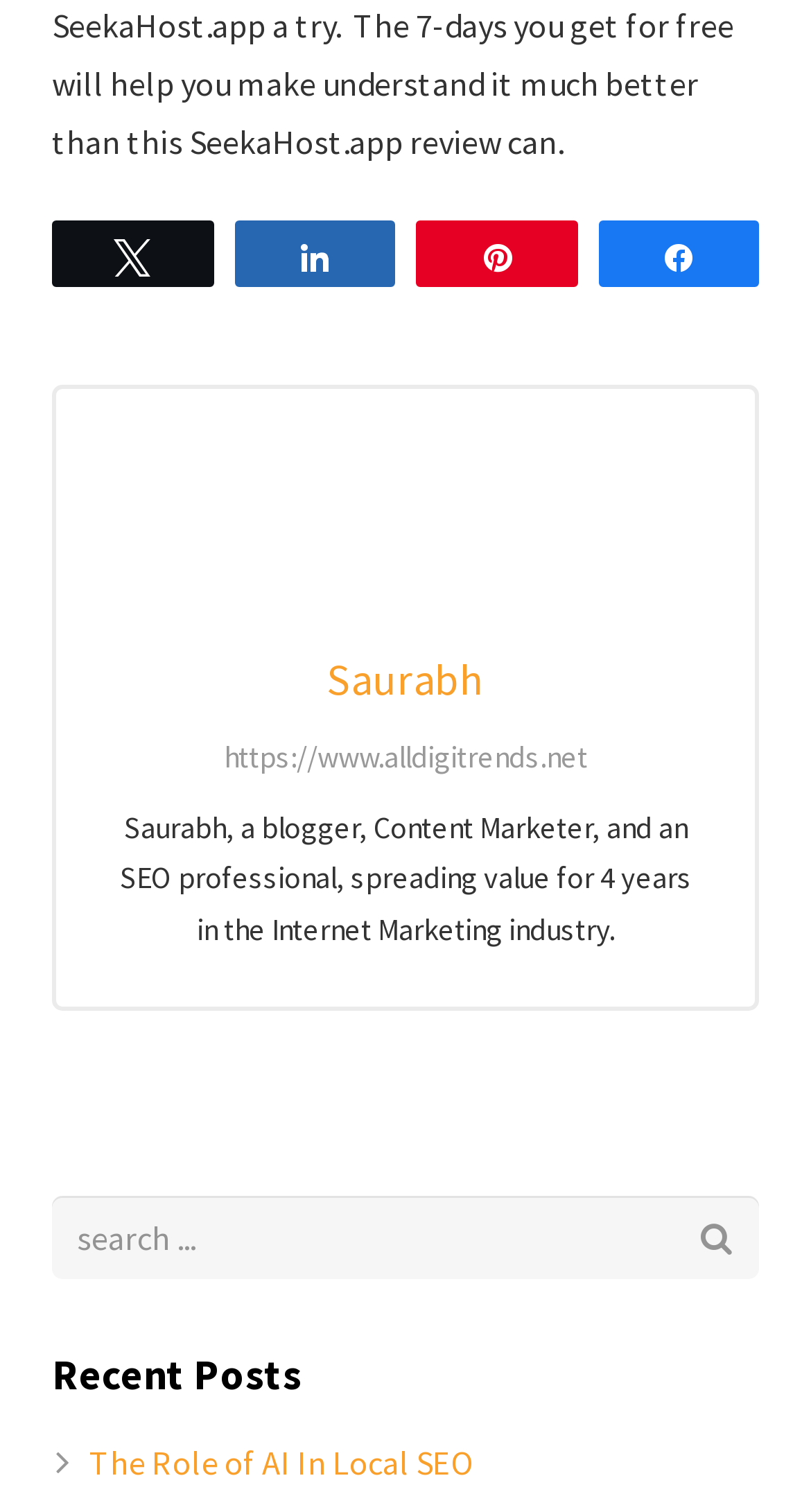Extract the bounding box for the UI element that matches this description: "Search".

[0.833, 0.792, 0.936, 0.847]